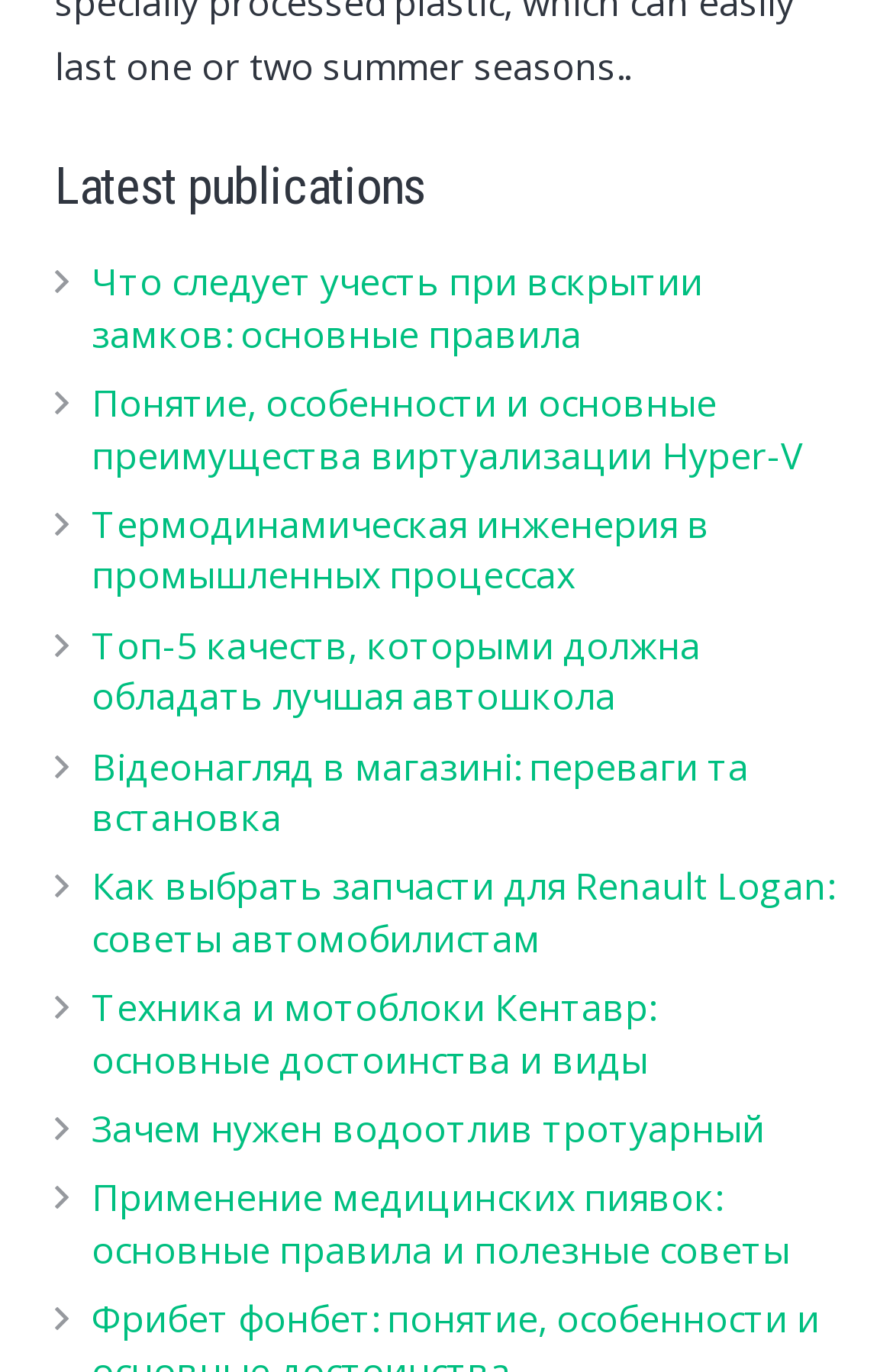Please identify the bounding box coordinates for the region that you need to click to follow this instruction: "Explore thermodynamic engineering in industrial processes".

[0.103, 0.364, 0.795, 0.438]